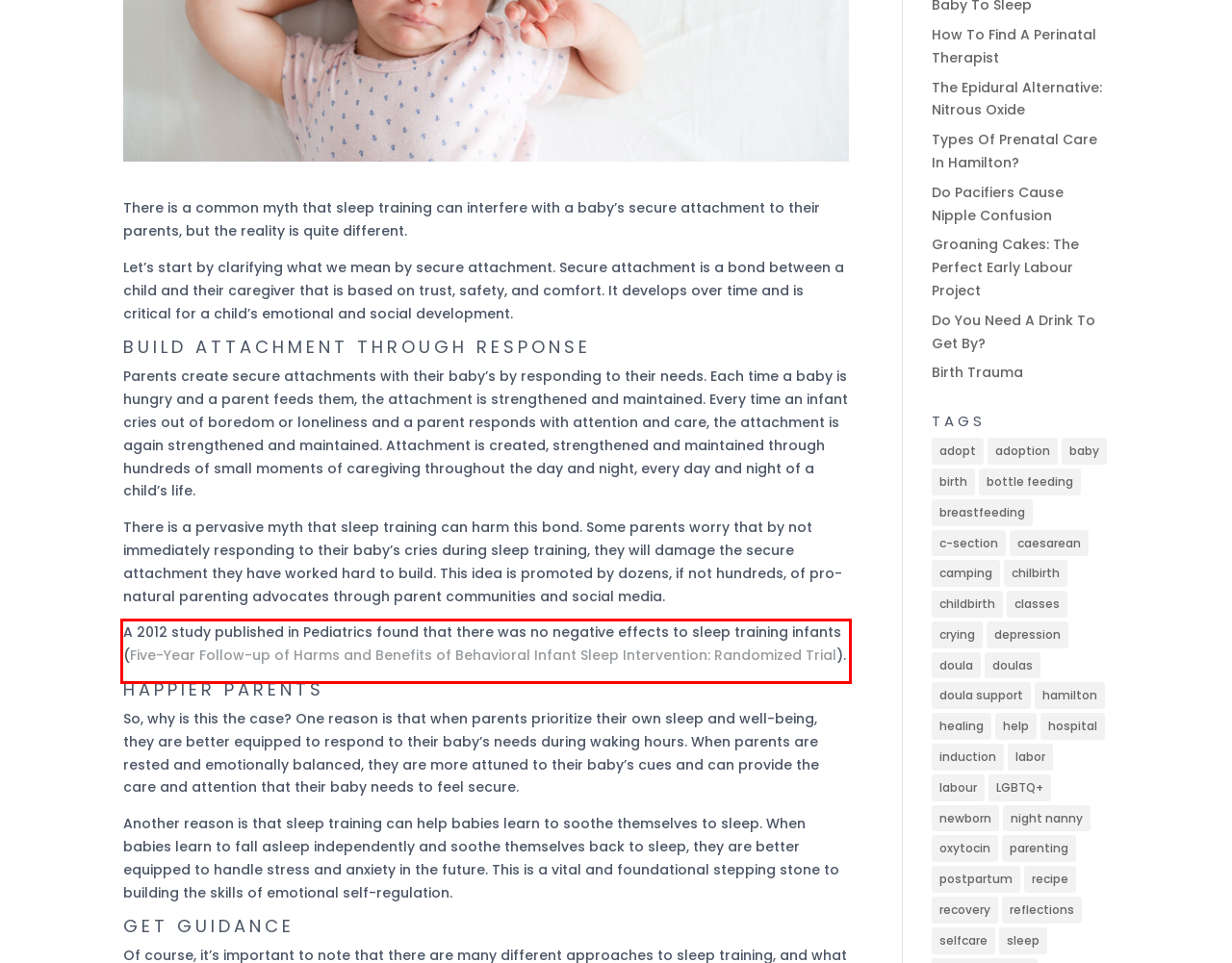Using the provided webpage screenshot, recognize the text content in the area marked by the red bounding box.

A 2012 study published in Pediatrics found that there was no negative effects to sleep training infants (Five-Year Follow-up of Harms and Benefits of Behavioral Infant Sleep Intervention: Randomized Trial).